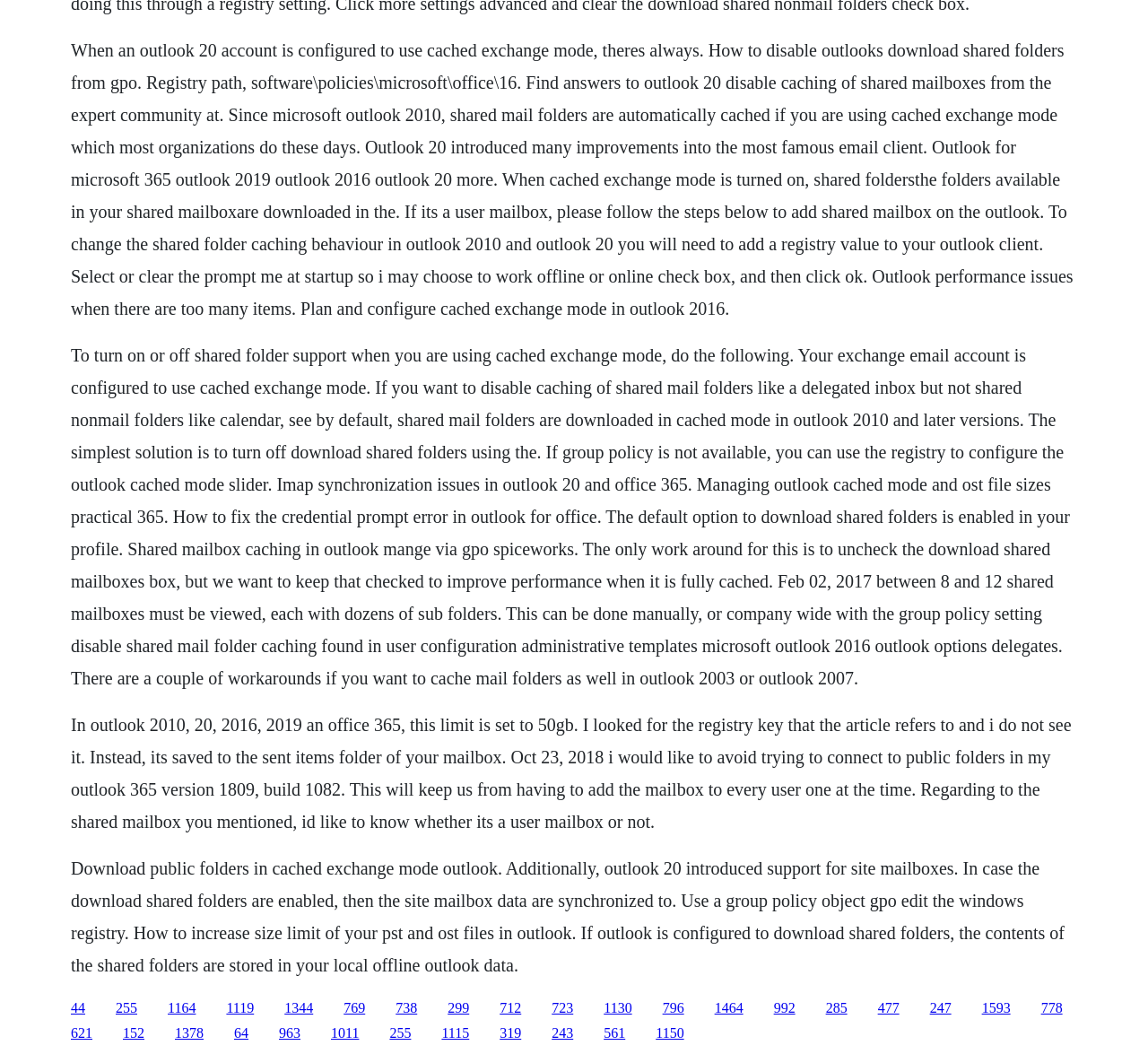Highlight the bounding box coordinates of the region I should click on to meet the following instruction: "Read about how to fix the credential prompt error in outlook for office".

[0.39, 0.949, 0.409, 0.963]